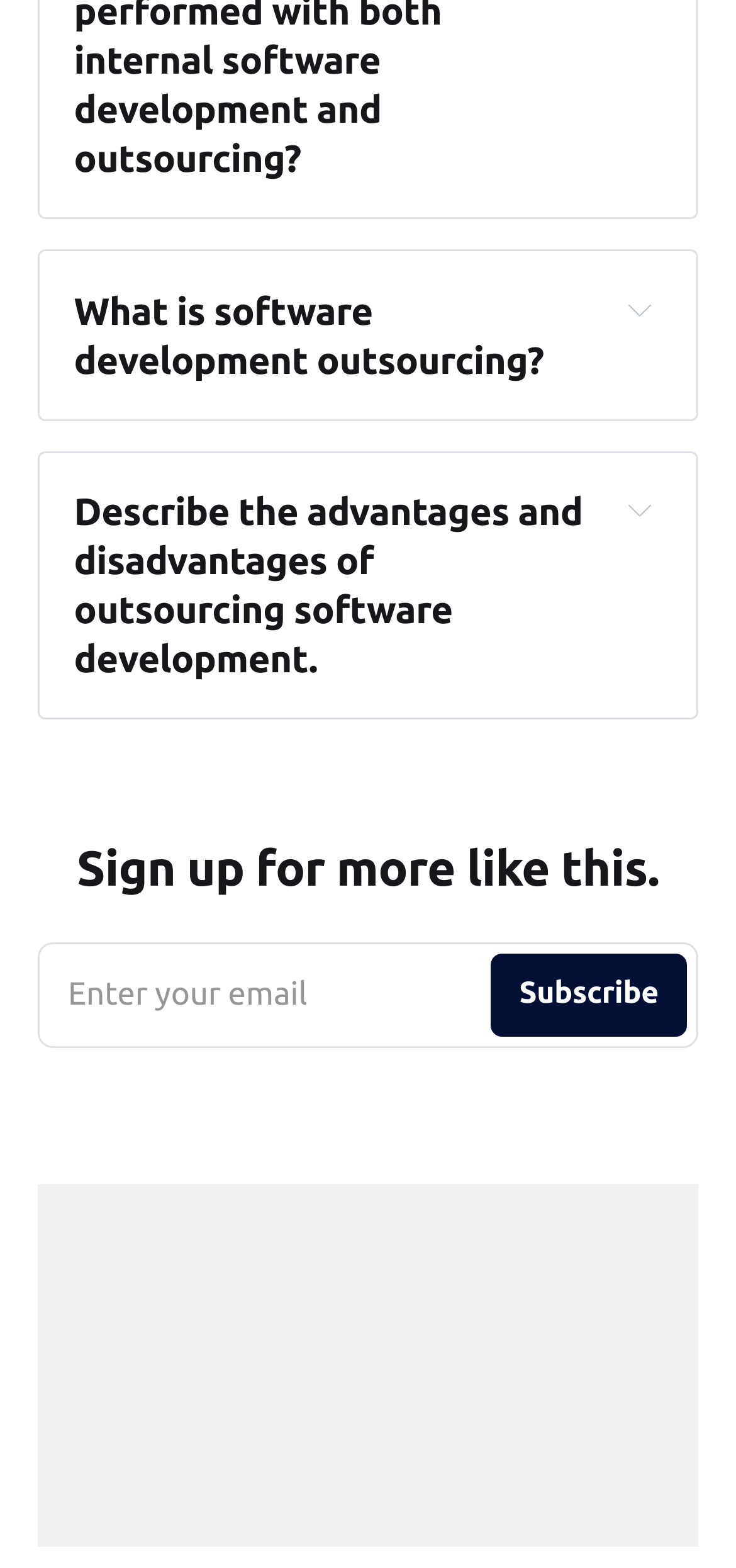Please predict the bounding box coordinates (top-left x, top-left y, bottom-right x, bottom-right y) for the UI element in the screenshot that fits the description: Enter your email Subscribe

[0.051, 0.601, 0.949, 0.668]